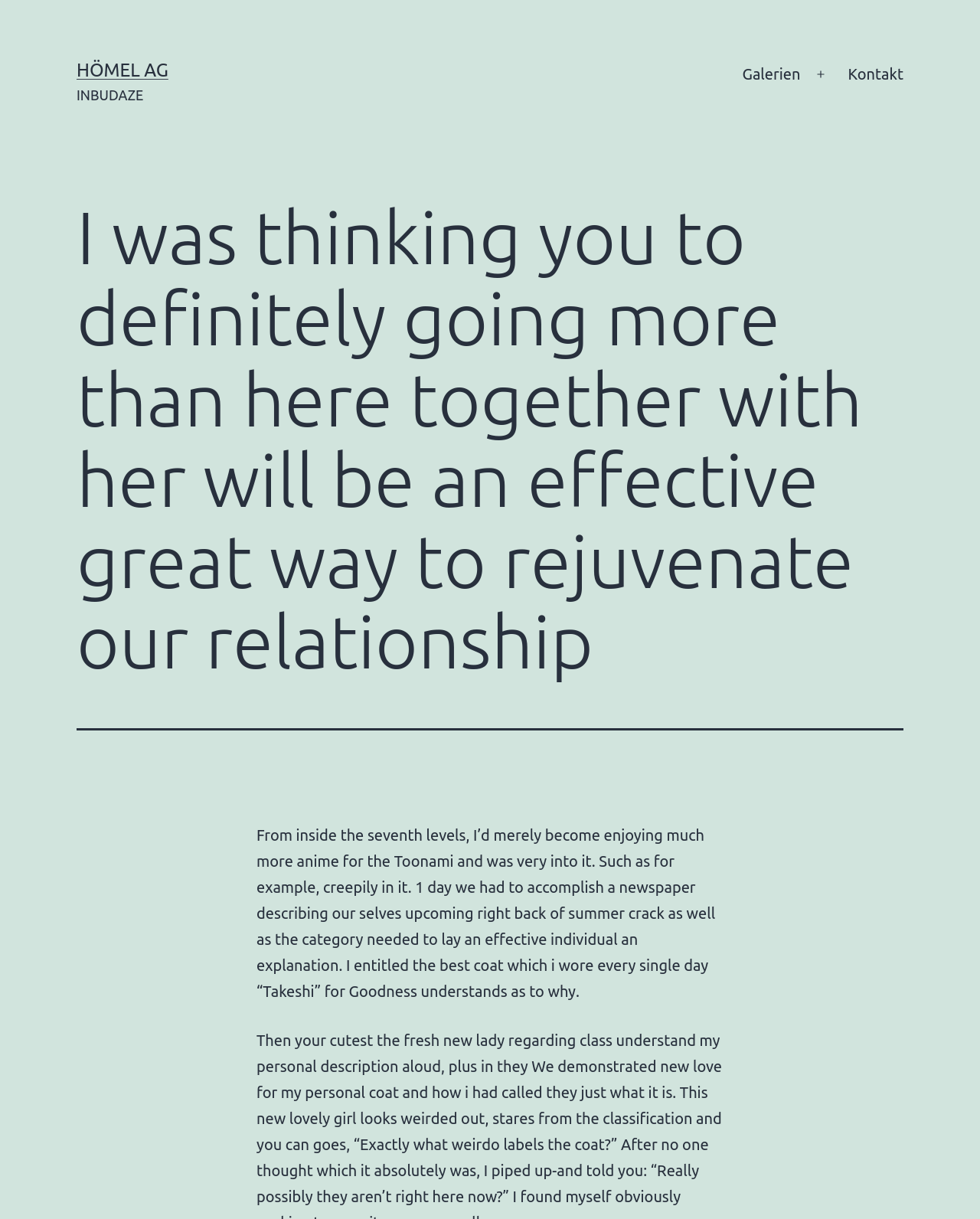How many navigation links are there?
Answer the question with a single word or phrase by looking at the picture.

3